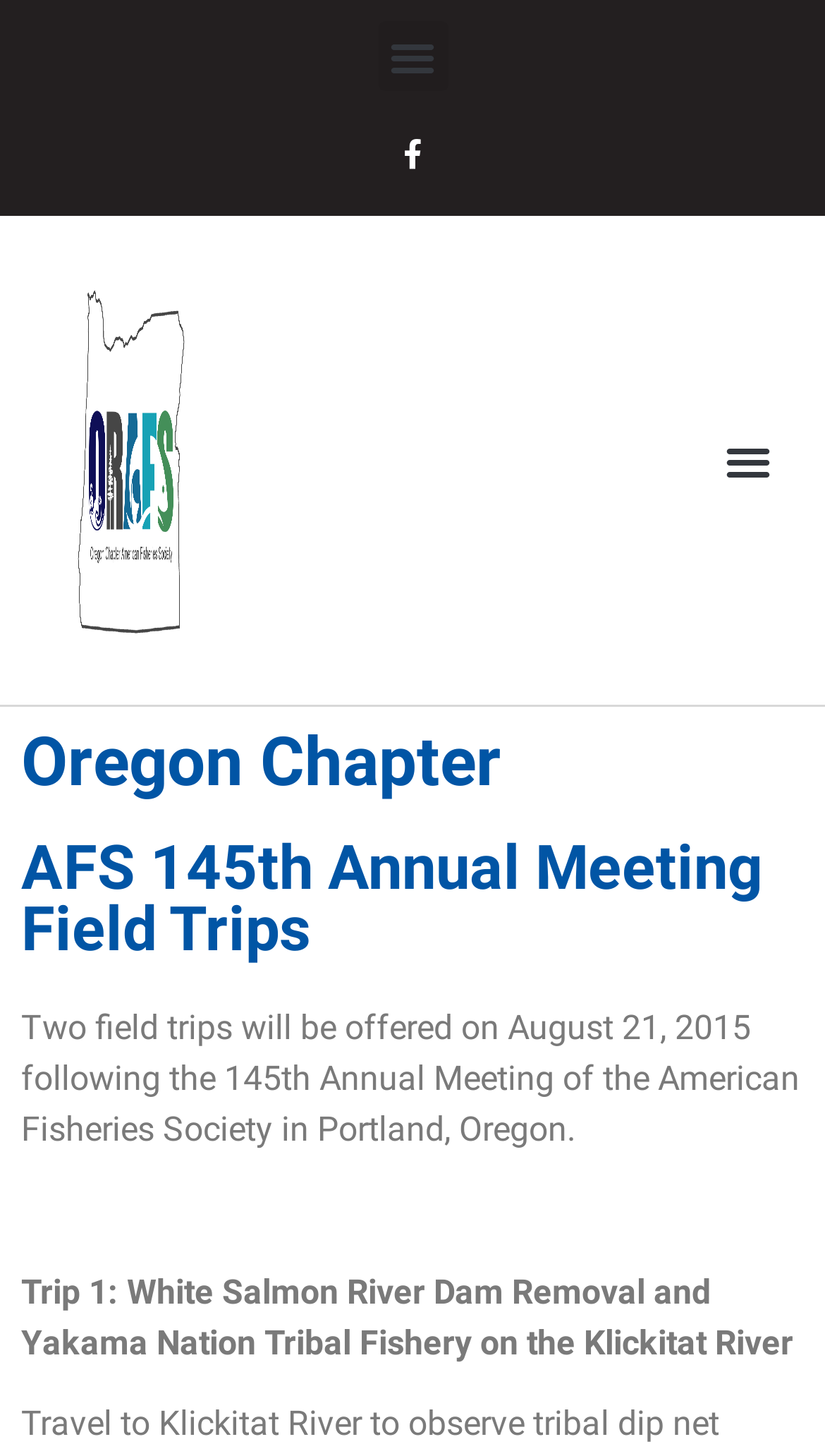Where is the event taking place?
Offer a detailed and exhaustive answer to the question.

The webpage mentions 'following the 145th Annual Meeting of the American Fisheries Society in Portland, Oregon' which indicates that the event is taking place in Portland, Oregon.